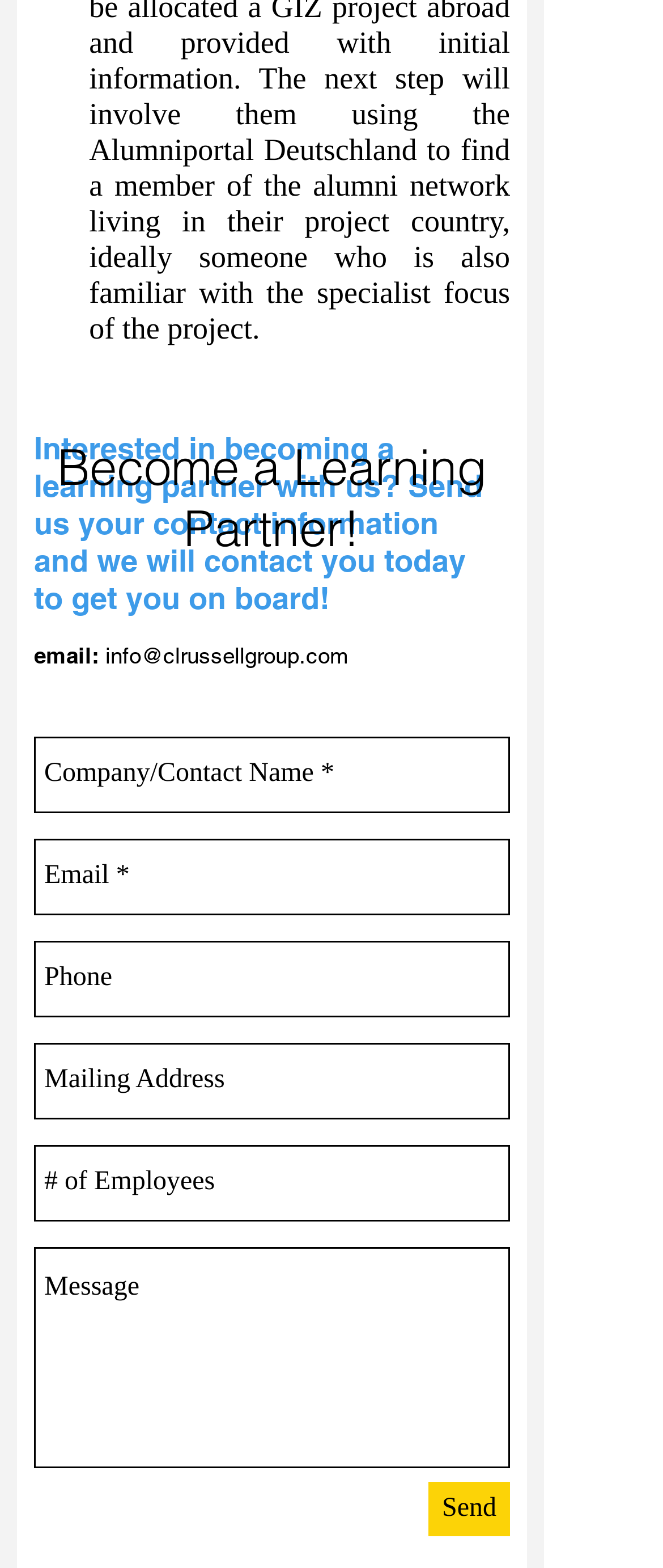Respond with a single word or phrase to the following question: What is the email address to contact for learning partnership?

info@clrussellgroup.com